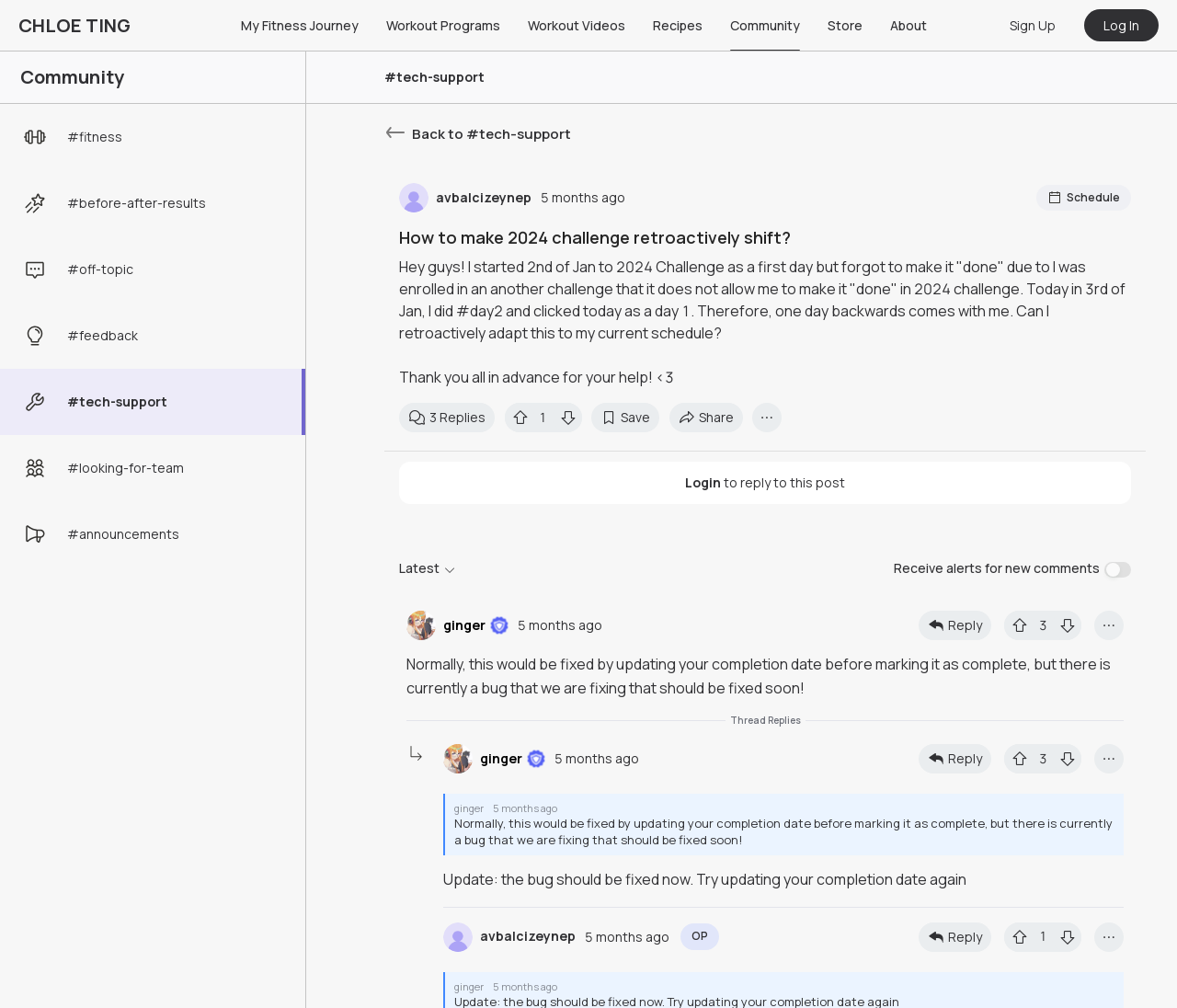How many replies are there to the first post?
Answer the question with a detailed explanation, including all necessary information.

The number of replies to the first post can be found by looking at the button that says '3 Replies', which indicates that there are three replies to the post.